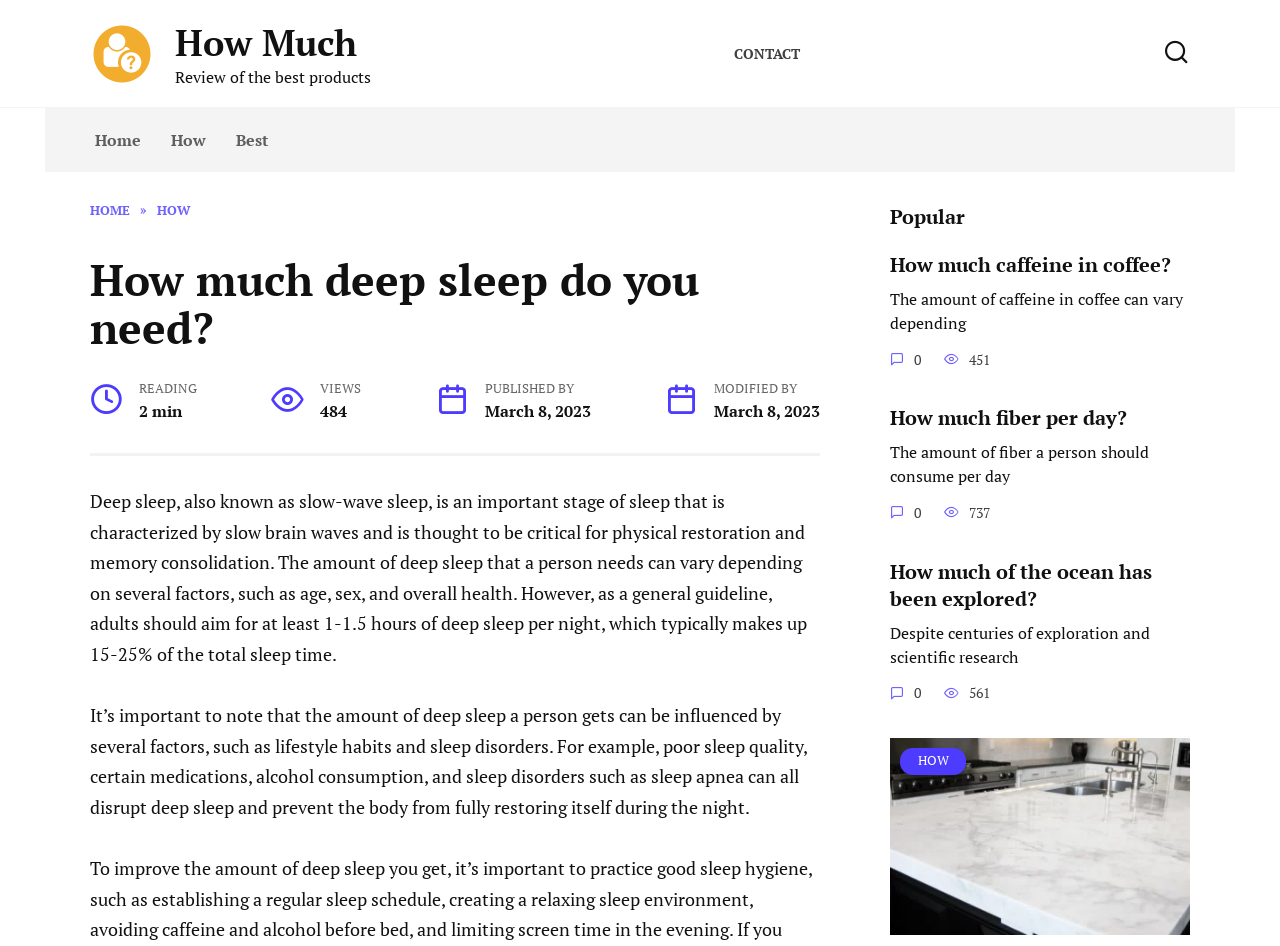Could you provide the bounding box coordinates for the portion of the screen to click to complete this instruction: "Click on the 'Best' link"?

[0.173, 0.114, 0.221, 0.182]